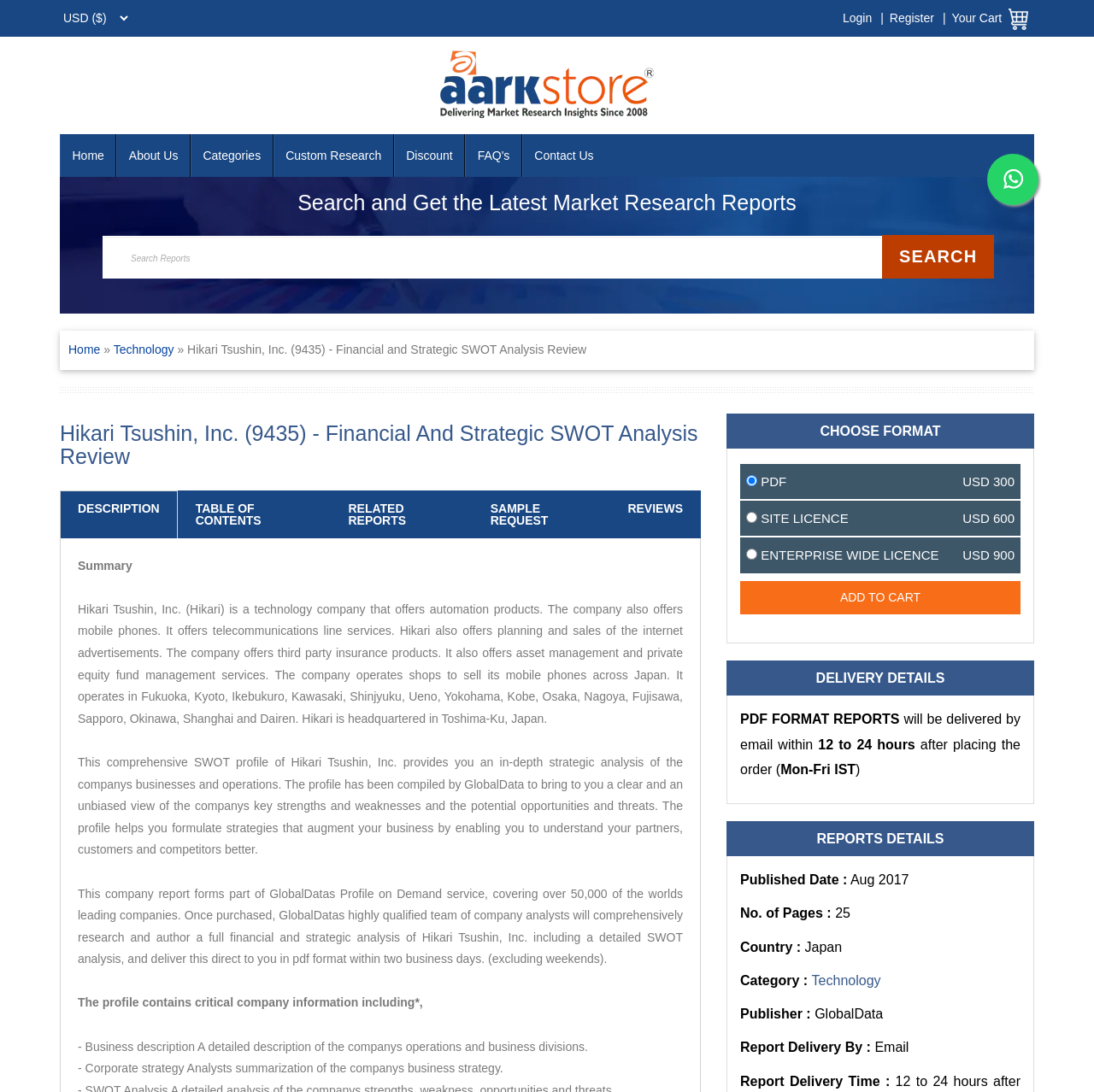Find the bounding box coordinates of the element's region that should be clicked in order to follow the given instruction: "Get the latest market research reports". The coordinates should consist of four float numbers between 0 and 1, i.e., [left, top, right, bottom].

[0.402, 0.038, 0.598, 0.118]